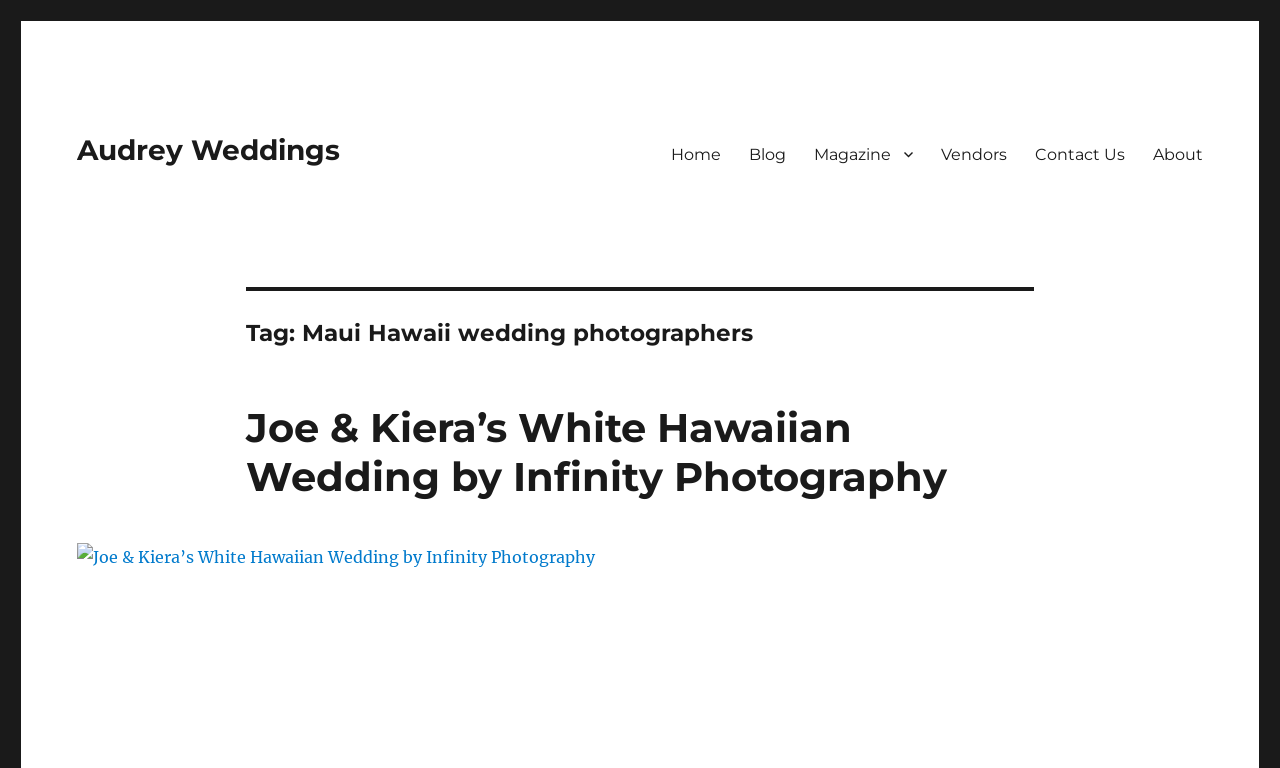What is the type of content on this webpage?
Carefully analyze the image and provide a detailed answer to the question.

I analyzed the content of the webpage, including the heading 'Tag: Maui Hawaii wedding photographers' and the blog post title 'Joe & Kiera’s White Hawaiian Wedding', and determined that the type of content on this webpage is related to wedding photography.